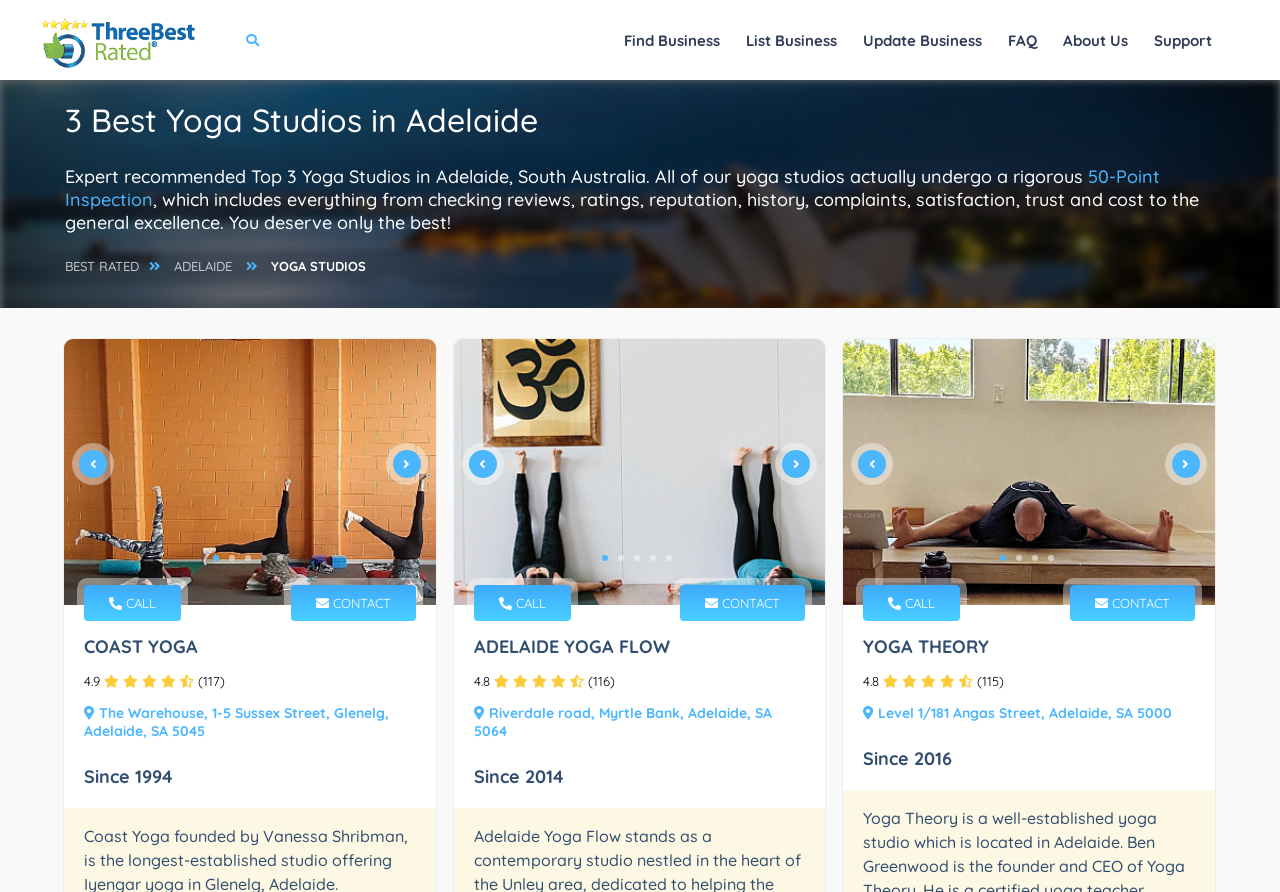Answer the question in one word or a short phrase:
What is the address of the third yoga studio?

Level 1/181 Angas Street, Adelaide, SA 5000